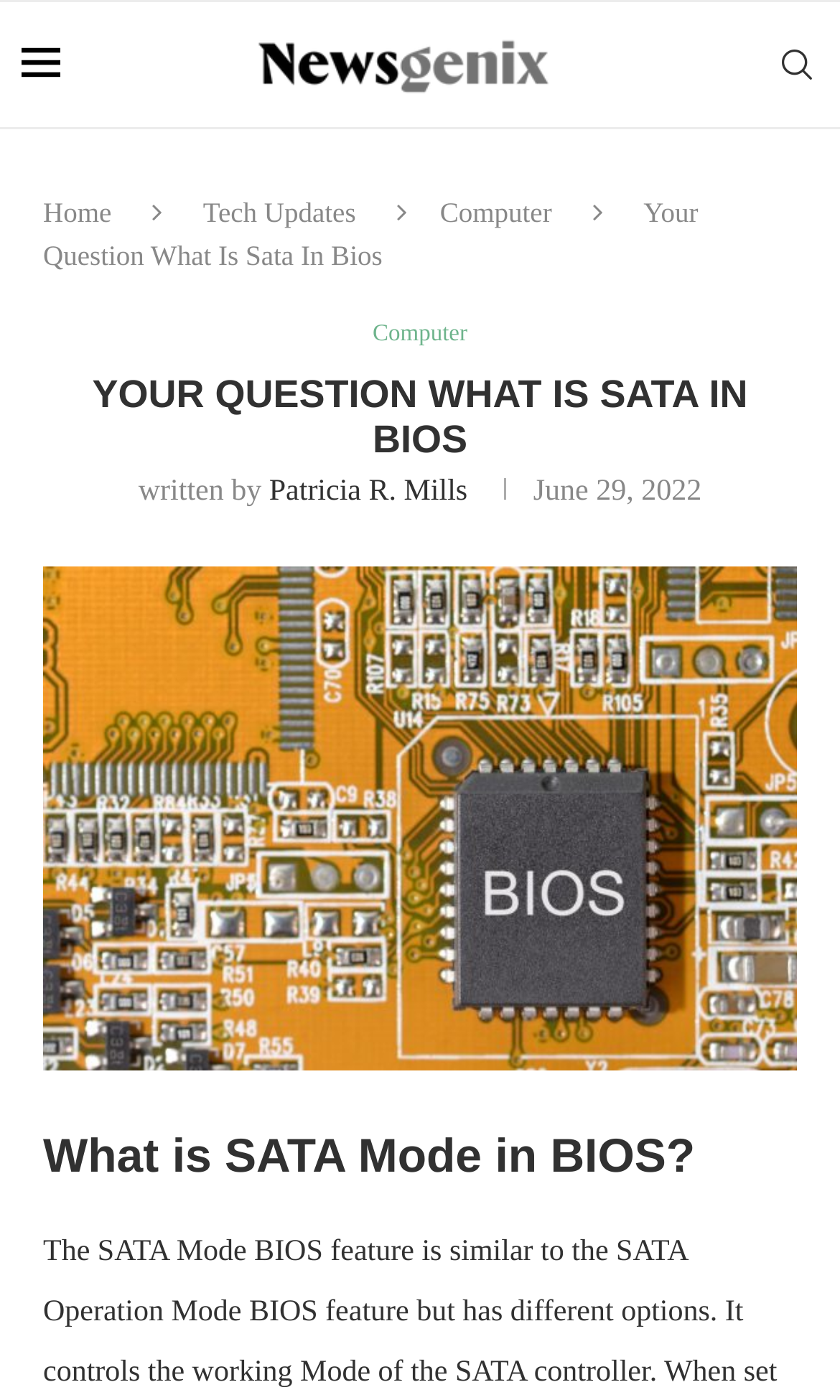Find the bounding box coordinates for the UI element whose description is: "alt="News Genix"". The coordinates should be four float numbers between 0 and 1, in the format [left, top, right, bottom].

[0.3, 0.002, 0.657, 0.091]